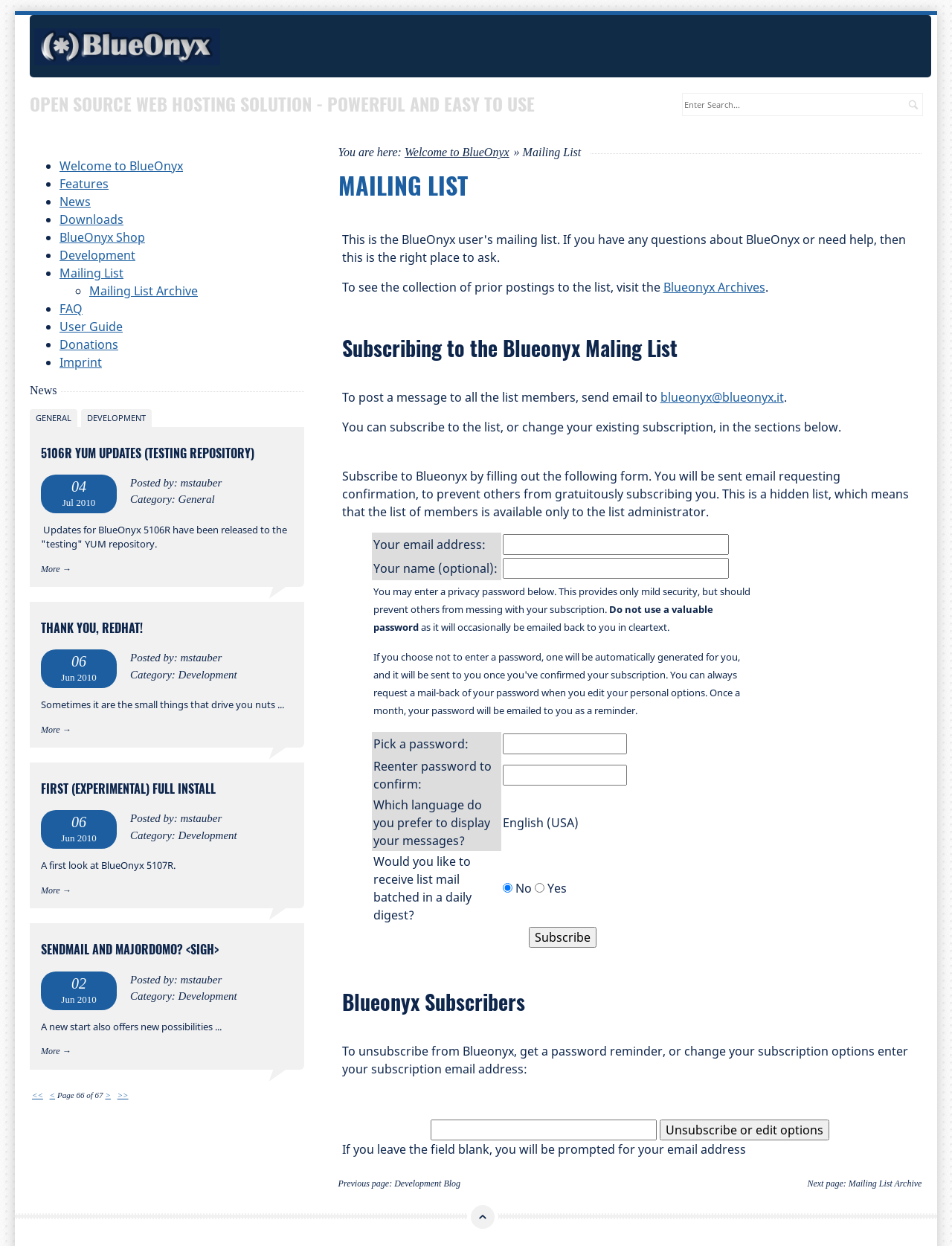Locate the bounding box coordinates of the region to be clicked to comply with the following instruction: "Send an email to blueonyx@blueonyx.it". The coordinates must be four float numbers between 0 and 1, in the form [left, top, right, bottom].

[0.693, 0.313, 0.823, 0.326]